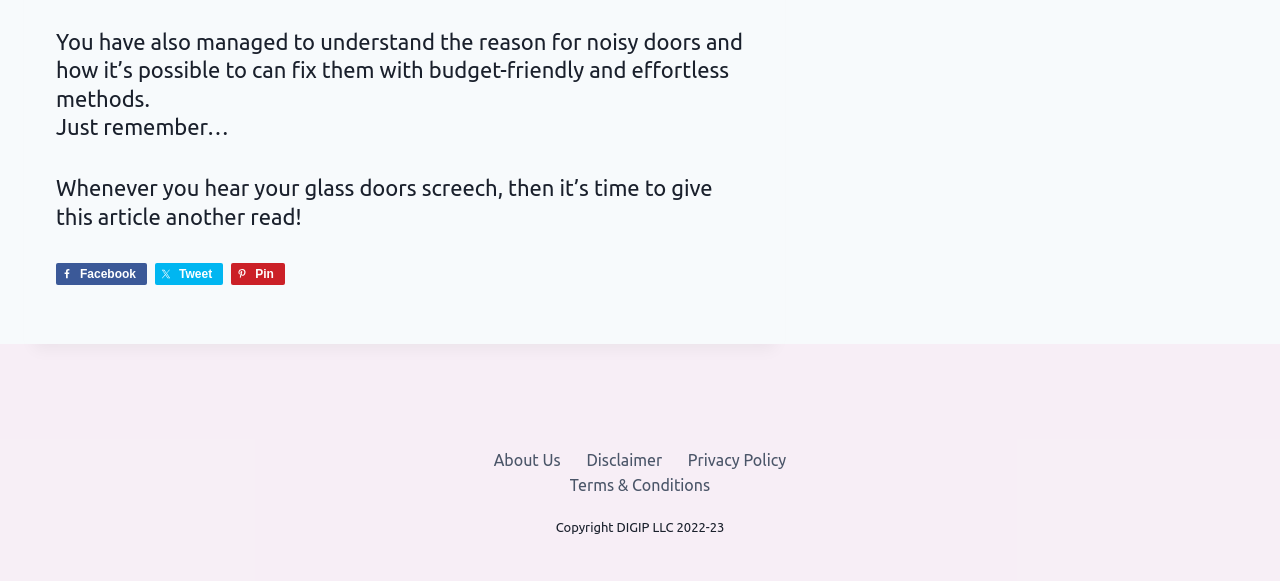Bounding box coordinates are given in the format (top-left x, top-left y, bottom-right x, bottom-right y). All values should be floating point numbers between 0 and 1. Provide the bounding box coordinate for the UI element described as: The Power of Ethnographic Research

None